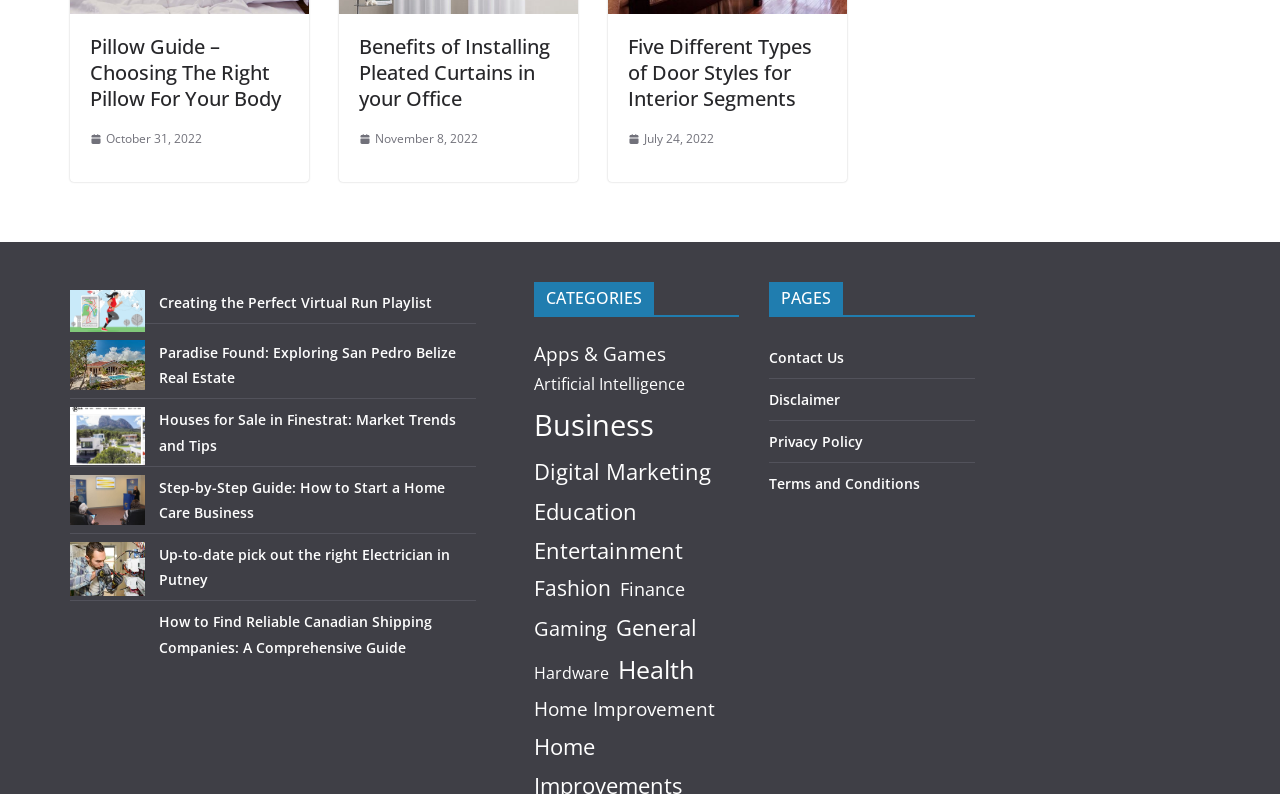Identify the bounding box coordinates for the UI element described as: "July 24, 2022May 24, 2023". The coordinates should be provided as four floats between 0 and 1: [left, top, right, bottom].

[0.491, 0.161, 0.558, 0.189]